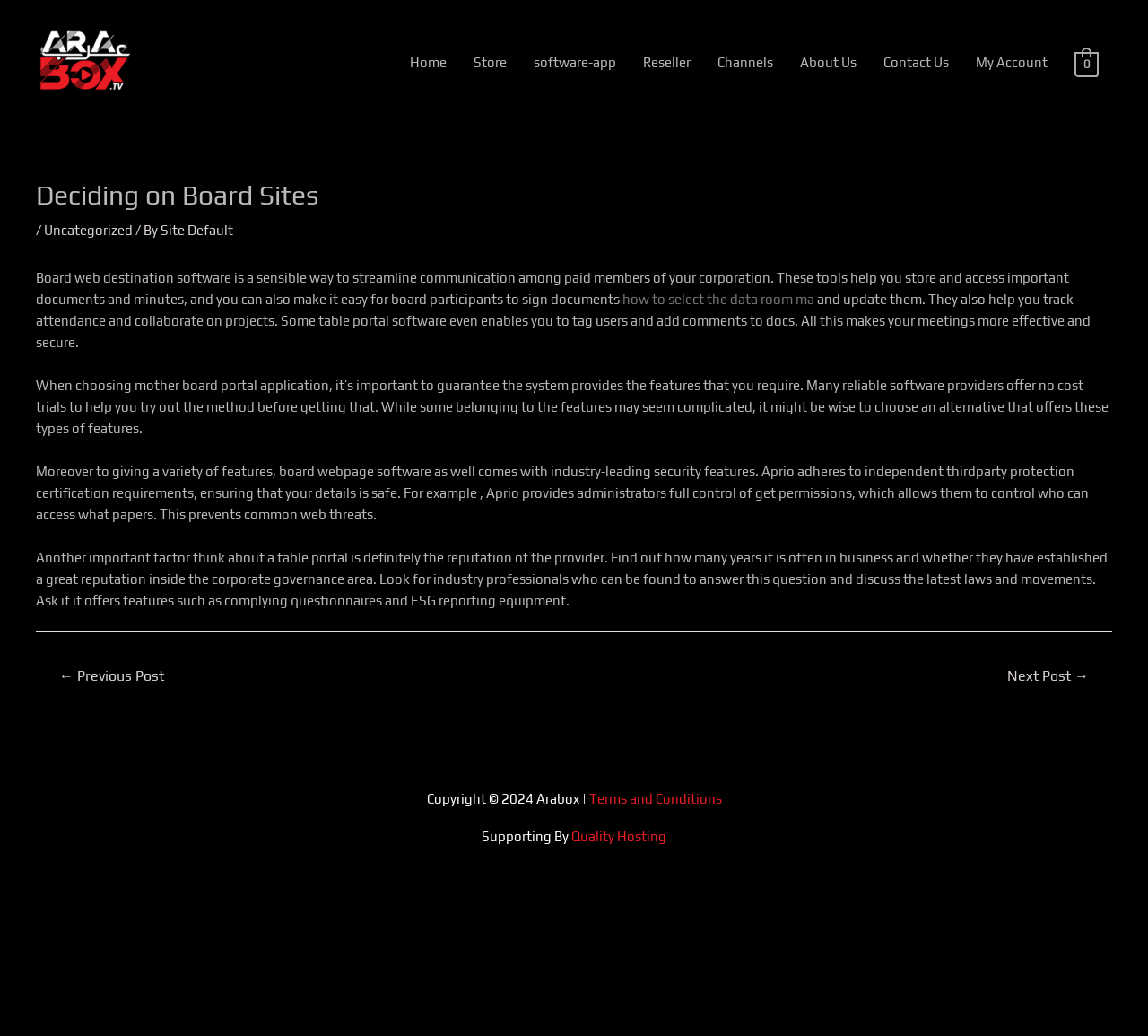Answer succinctly with a single word or phrase:
What is the name of the website?

Arabox